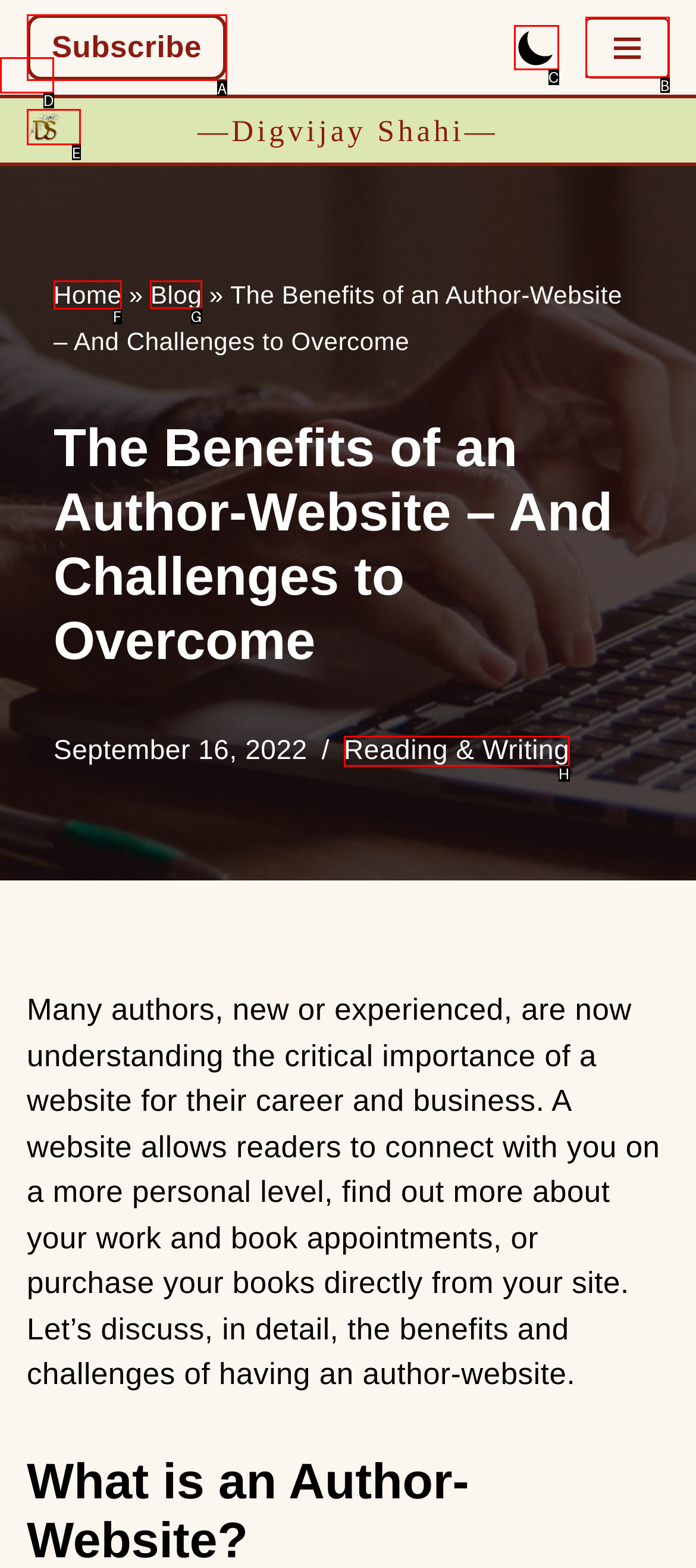Determine which element should be clicked for this task: Read the Blog post
Answer with the letter of the selected option.

G